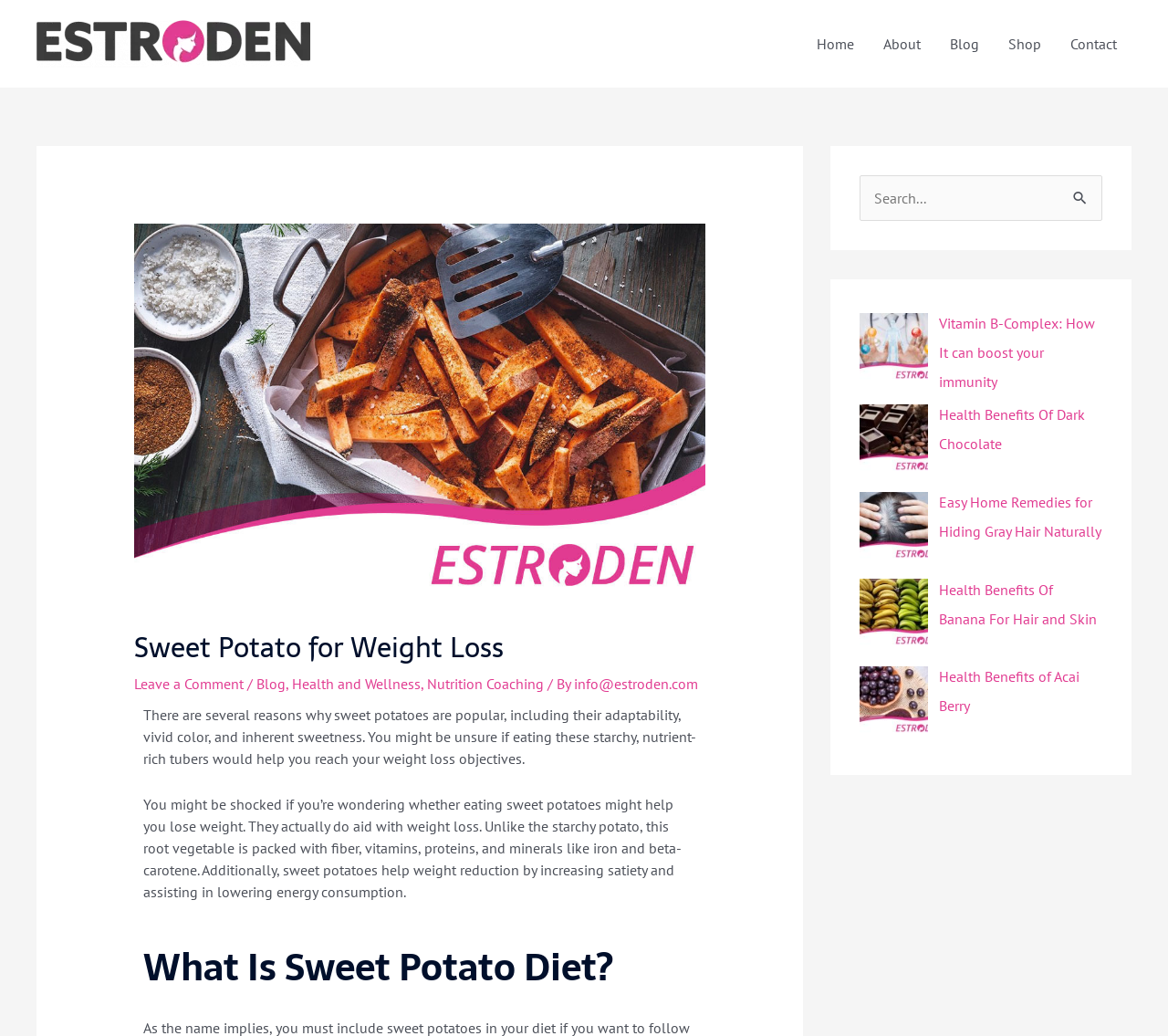Could you locate the bounding box coordinates for the section that should be clicked to accomplish this task: "Click on the 'Home' link".

[0.687, 0.014, 0.744, 0.07]